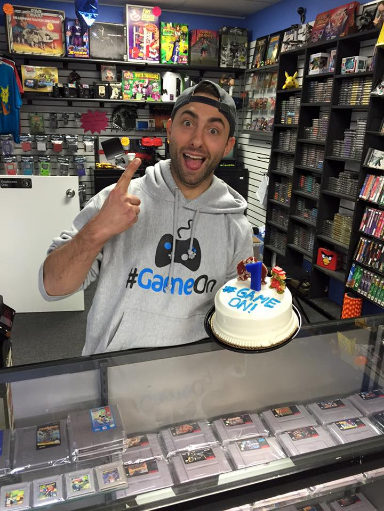What is on top of the celebratory cake?
Please provide a comprehensive answer based on the details in the screenshot.

The caption states that the cake is 'topped with blue candles and adorned with cheerful decorations', implying that the blue candles are one of the decorations on top of the cake.